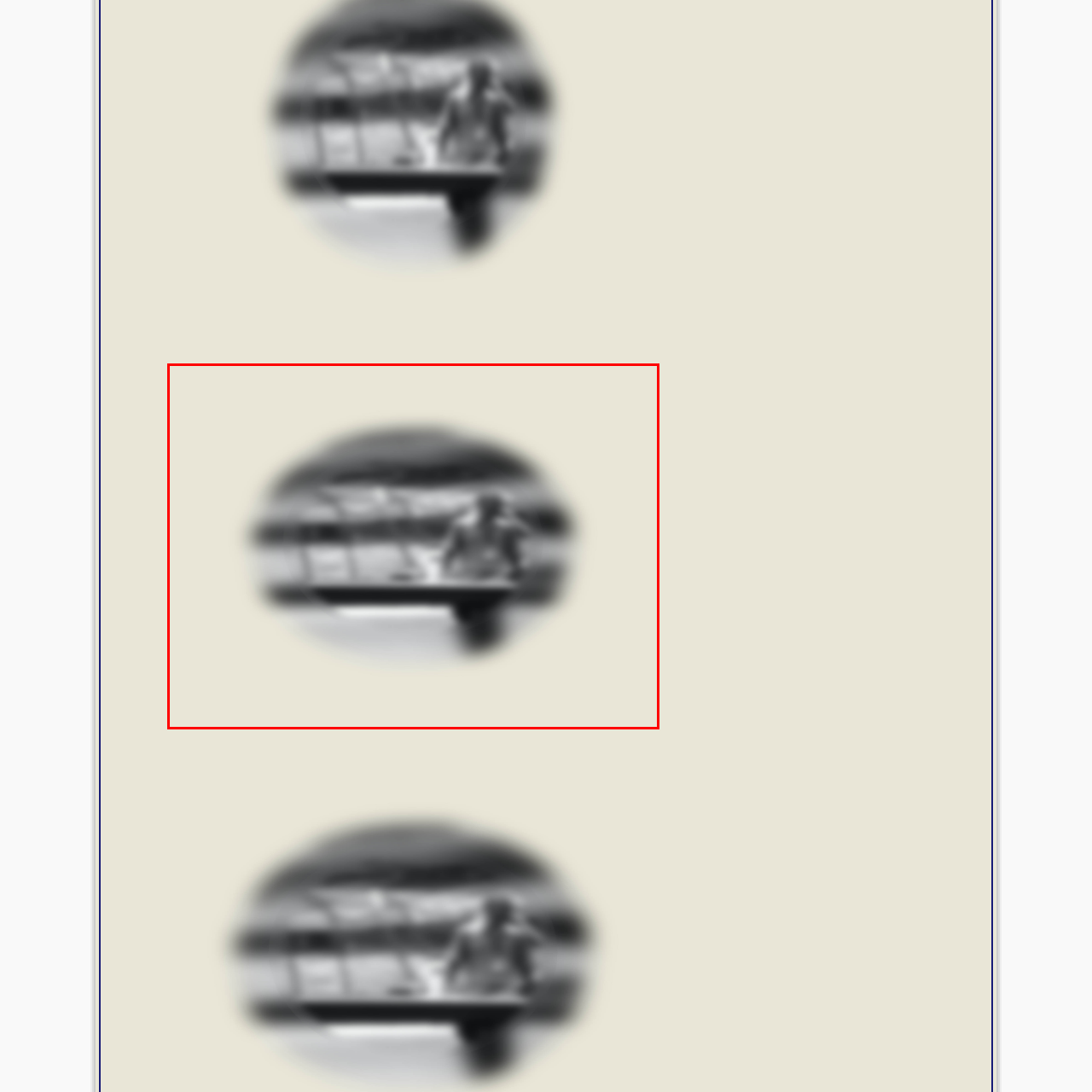Inspect the image surrounded by the red outline and respond to the question with a brief word or phrase:
What is the tone of the scene?

Soft and monochromatic